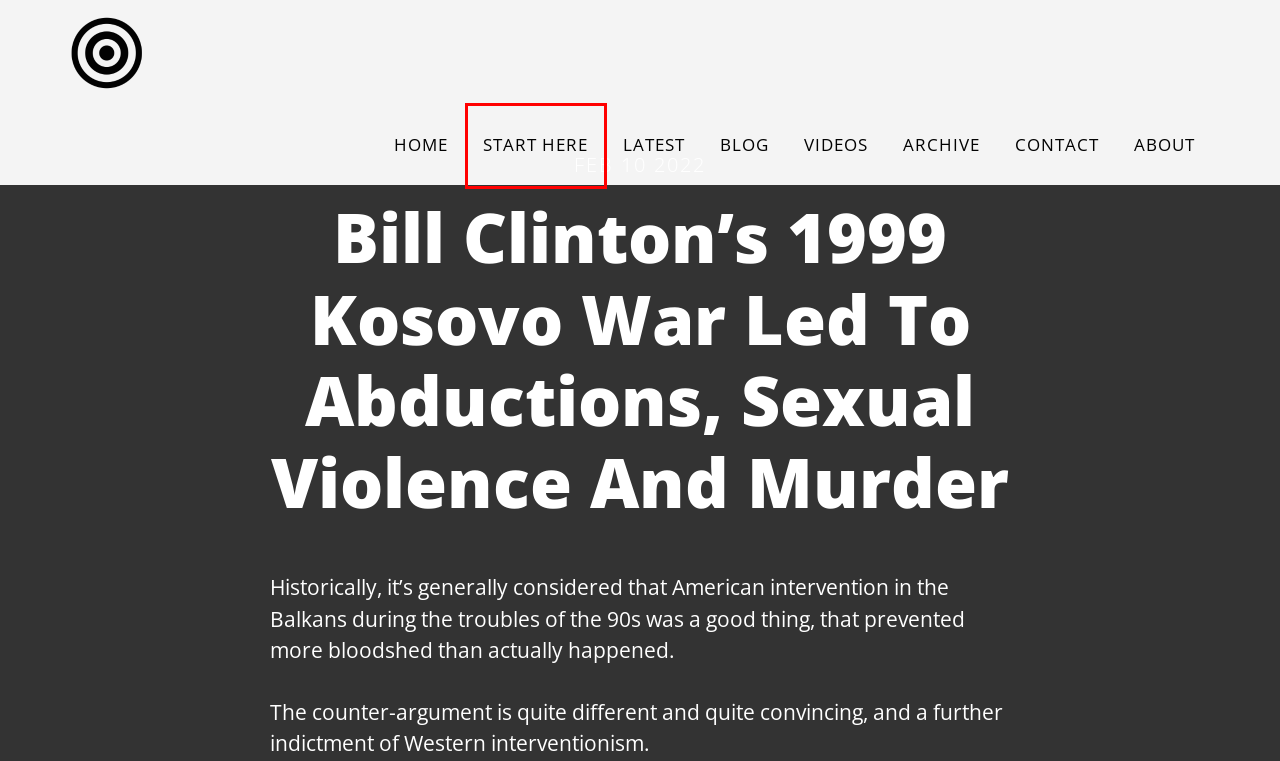You are provided with a screenshot of a webpage that has a red bounding box highlighting a UI element. Choose the most accurate webpage description that matches the new webpage after clicking the highlighted element. Here are your choices:
A. Blog - Balkans Conflicts Research
B. Latest - Balkans Conflicts Research
C. About Us - Balkans Conflicts Research
D. Contact - Balkans Conflicts Research
E. Home - Balkan Conflicts Research Team
F. Start Here - Balkans Conflicts Research
G. Balkans Conflicts Research - demo
H. Videos - Balkans Conflicts Research

F